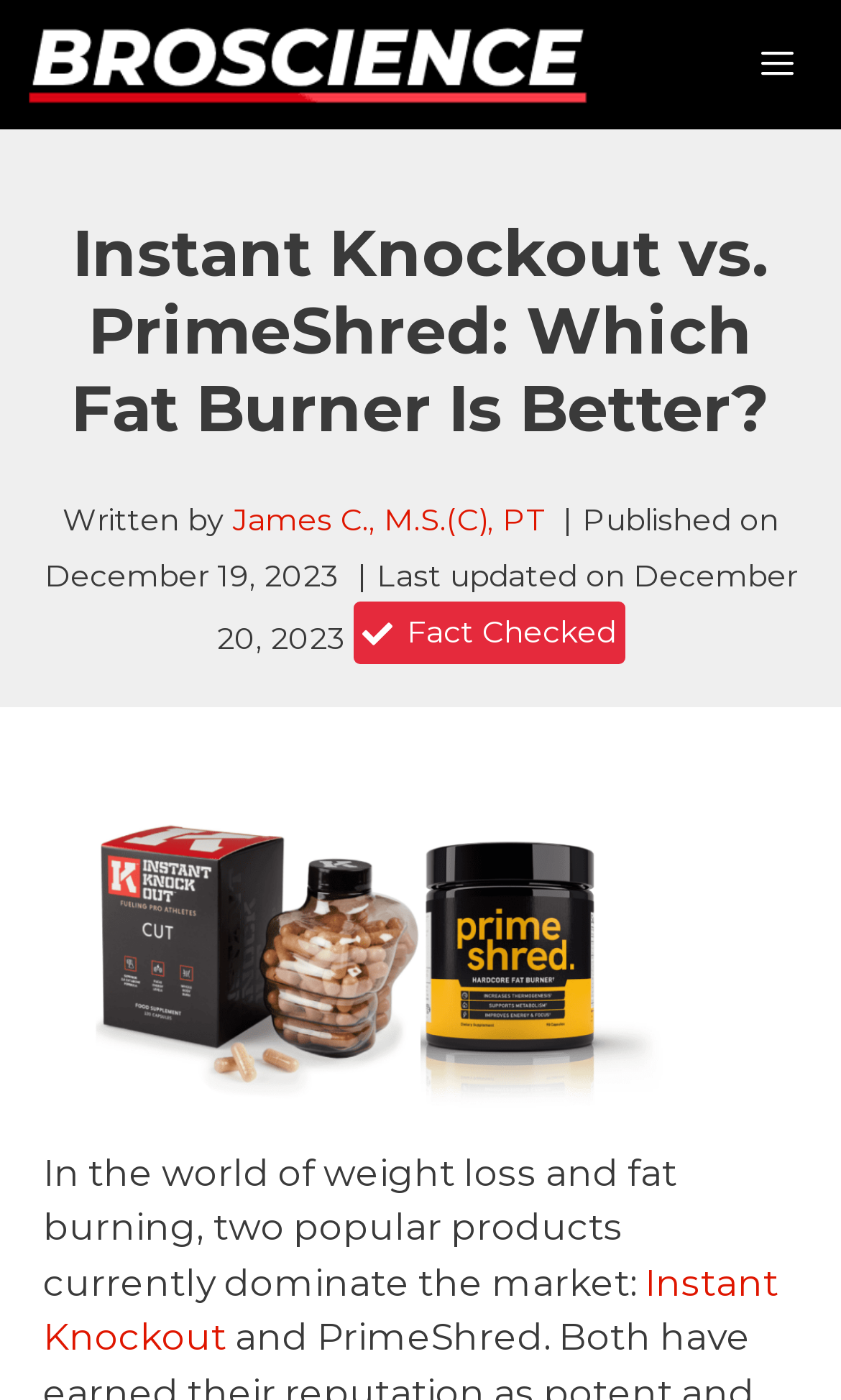Give a one-word or one-phrase response to the question: 
Who is the author of this article?

James C., M.S.(C), PT